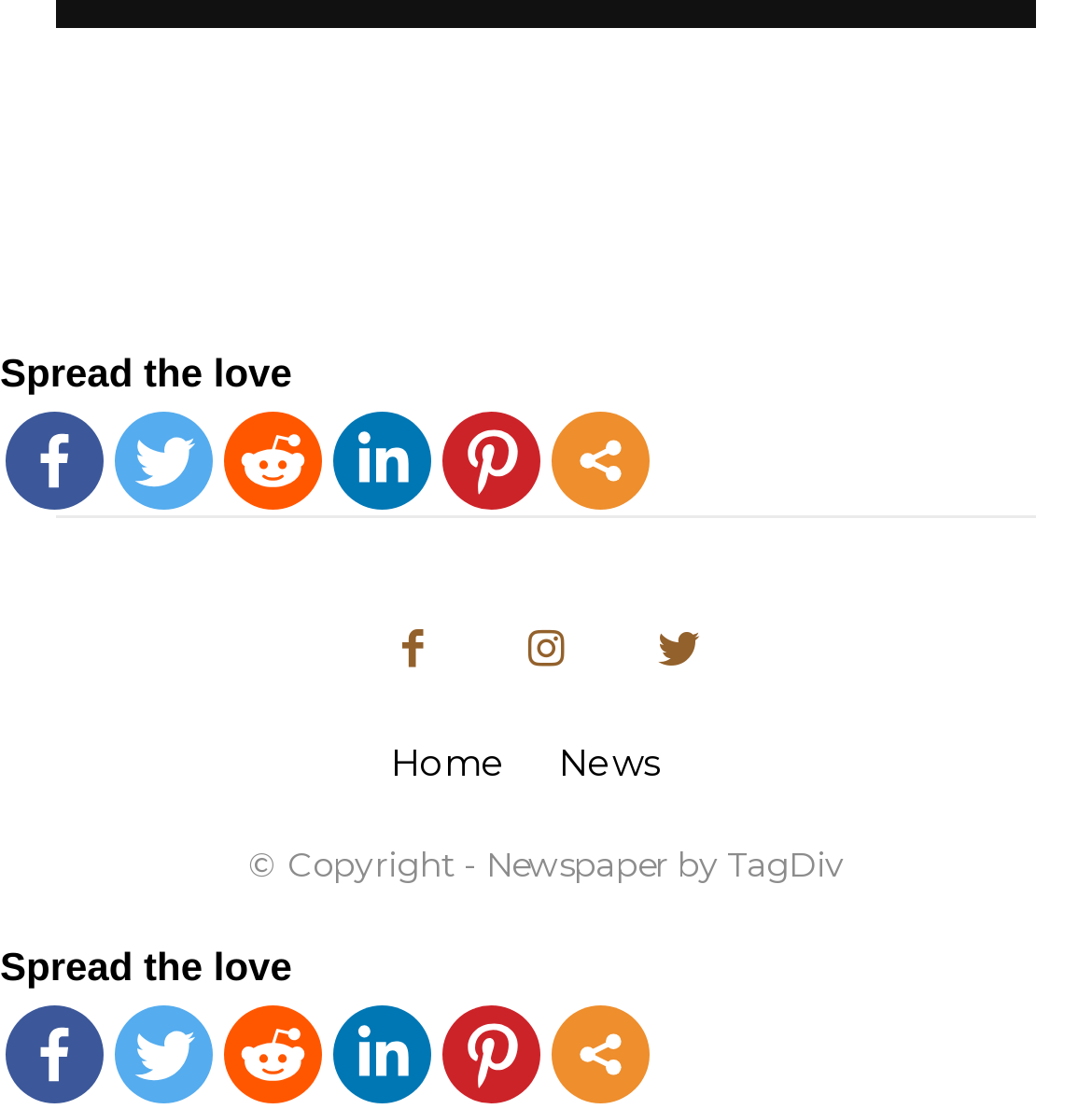Determine the bounding box coordinates for the area that should be clicked to carry out the following instruction: "Share on Facebook".

[0.005, 0.37, 0.095, 0.459]